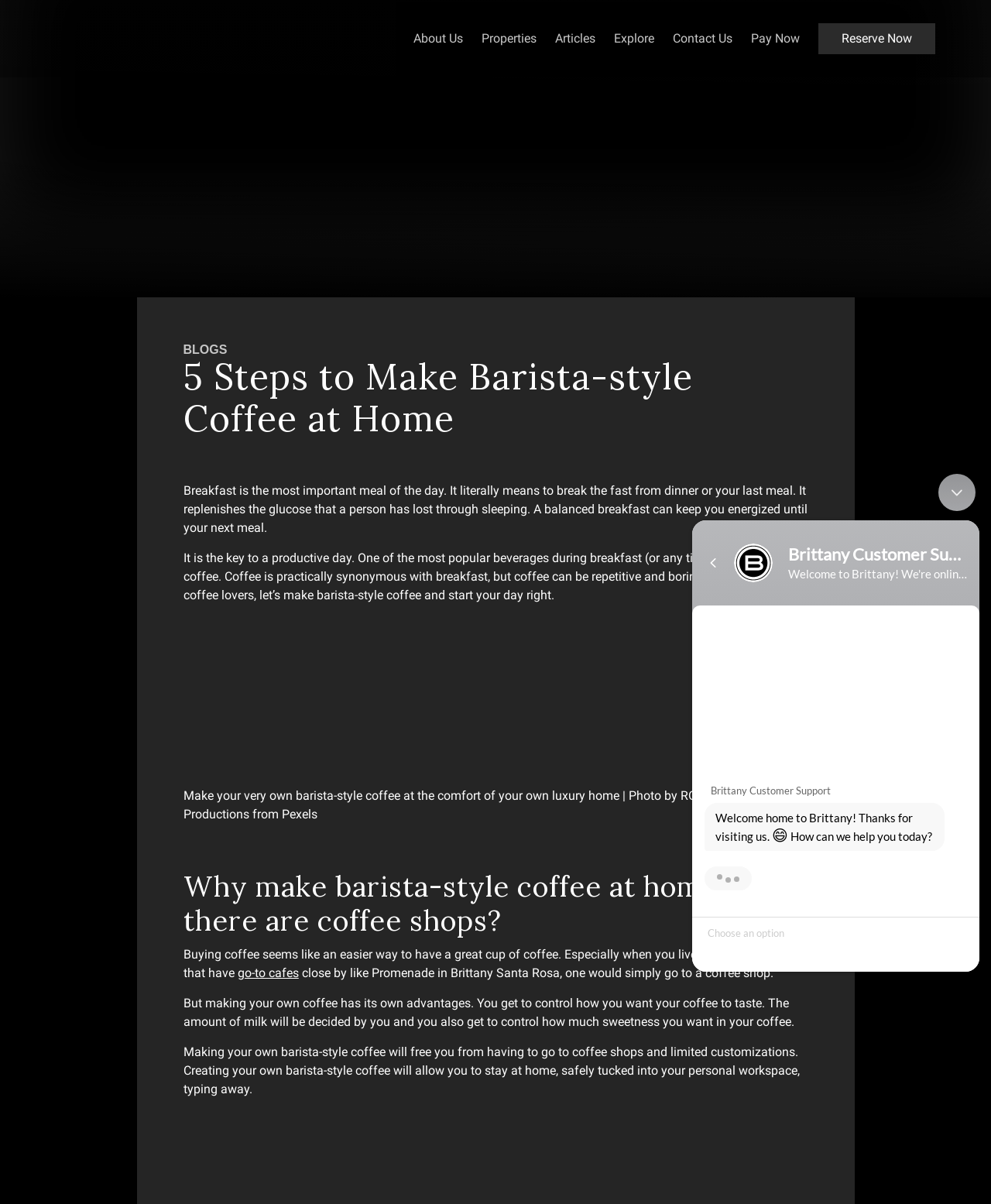Please identify the coordinates of the bounding box that should be clicked to fulfill this instruction: "Click the 'About Us' link".

[0.417, 0.027, 0.467, 0.037]